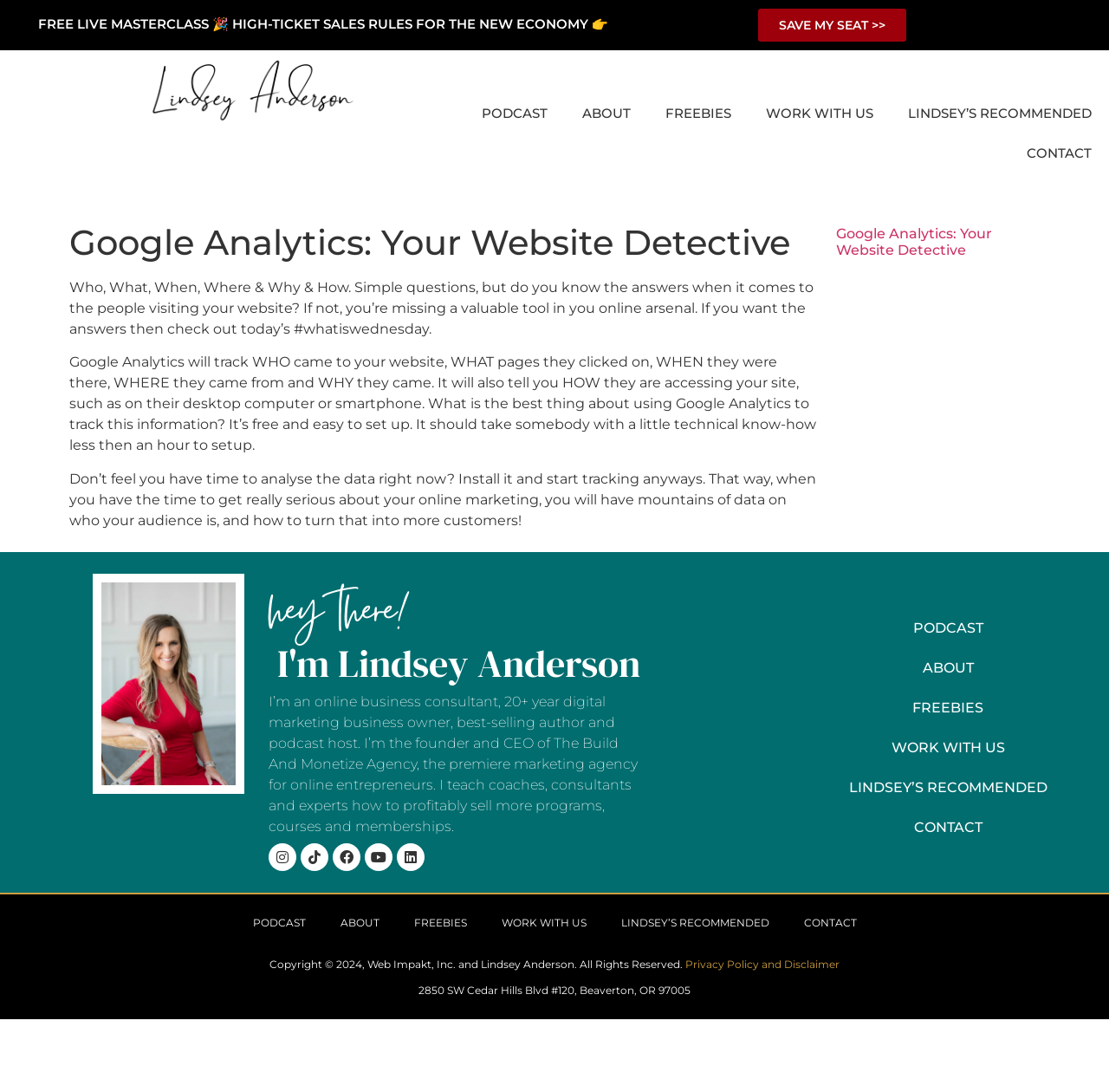Offer a detailed explanation of the webpage layout and contents.

This webpage is about Google Analytics and its benefits for online businesses. At the top, there is a prominent call-to-action (CTA) button "FREE LIVE MASTERCLASS" with a link to "SAVE MY SEAT >>" on the right side. Below this, there are six navigation links: "PODCAST", "ABOUT", "FREEBIES", "WORK WITH US", "LINDSEY'S RECOMMENDED", and "CONTACT".

The main content area has a heading "Google Analytics: Your Website Detective" followed by a paragraph of text explaining the importance of tracking website visitors and their behavior. The text describes how Google Analytics can provide valuable insights into who is visiting the website, what pages they are clicking on, when they are visiting, where they are coming from, and why they are visiting.

Below this, there is a section with a heading "Google Analytics: Your Website Detective" again, which appears to be a duplicate of the previous section. 

On the right side of the page, there is a section with a heading "I'm Lindsey Anderson" and a brief bio describing her as an online business consultant, digital marketing business owner, best-selling author, and podcast host. Below this, there are links to her social media profiles, including Instagram, TikTok, Facebook, YouTube, and LinkedIn.

Further down the page, there are three sets of navigation links, which are duplicates of the ones at the top. At the bottom of the page, there is a copyright notice, a link to the "Privacy Policy and Disclaimer", and a physical address.